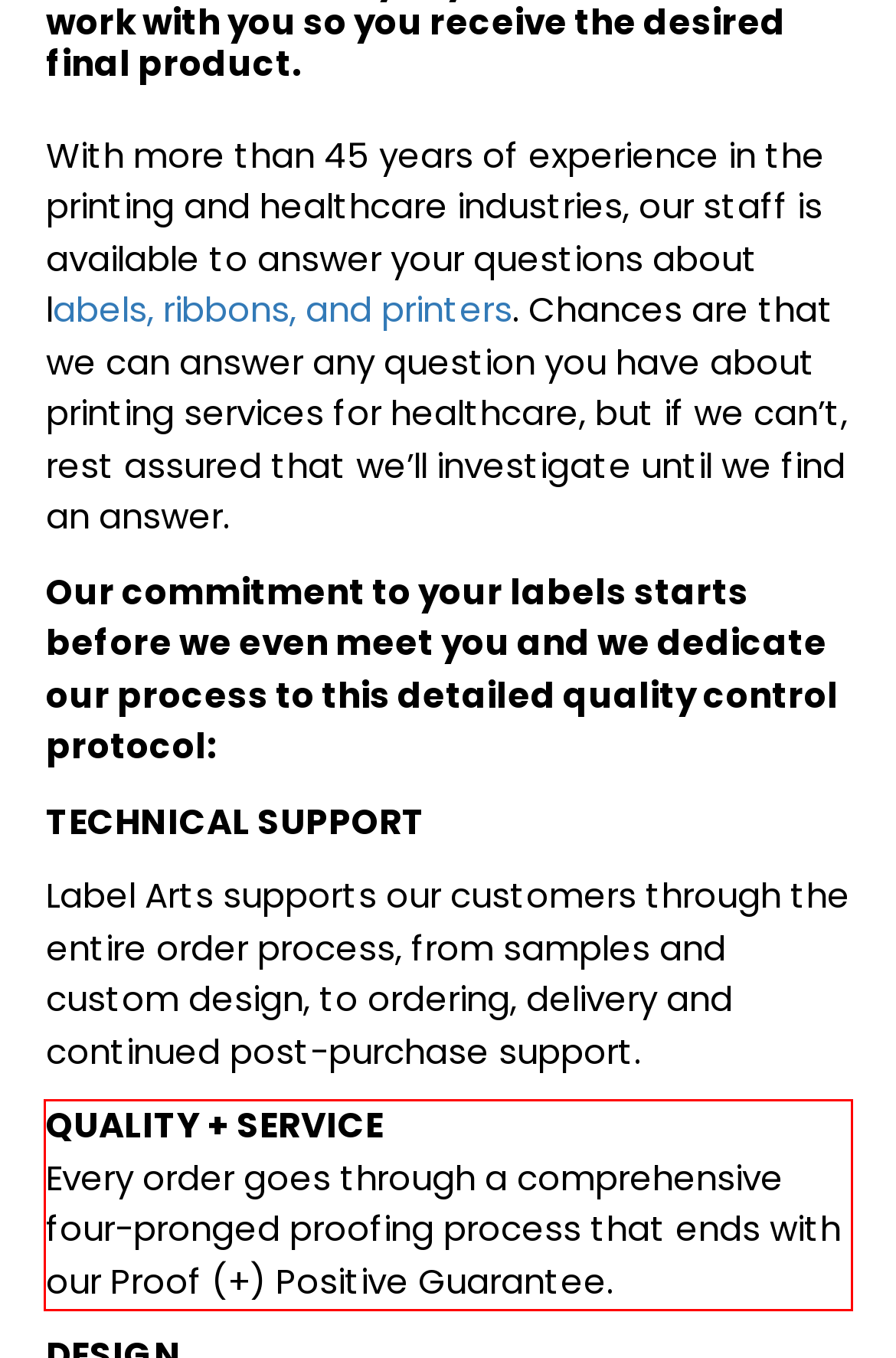You are provided with a screenshot of a webpage that includes a red bounding box. Extract and generate the text content found within the red bounding box.

QUALITY + SERVICE Every order goes through a comprehensive four-pronged proofing process that ends with our Proof (+) Positive Guarantee.